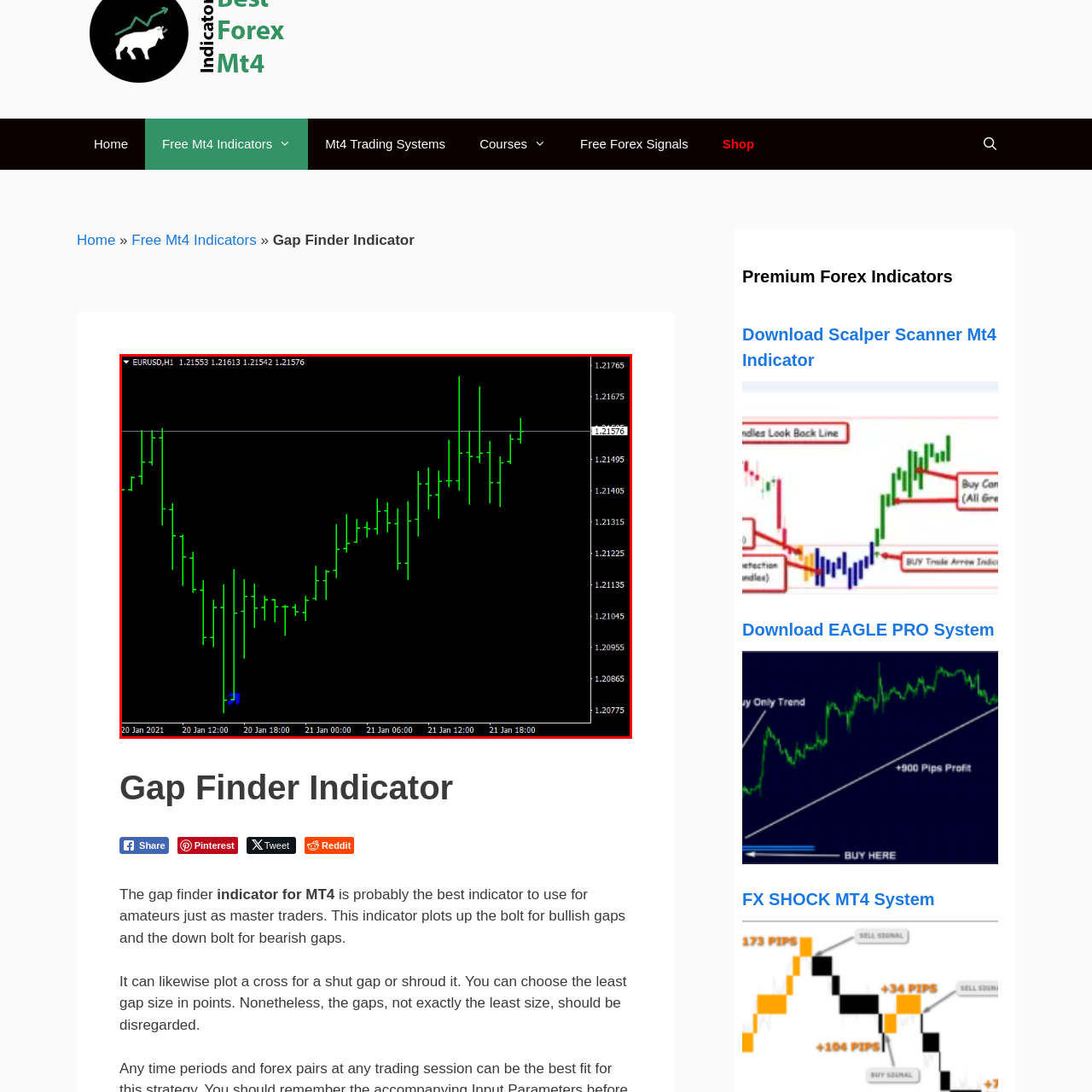What is the purpose of the Gap Finder MT4 Forex Indicator?
Review the image inside the red bounding box and give a detailed answer.

The Gap Finder MT4 Forex Indicator is used to identify trading opportunities based on price gaps, which can be invaluable for both novice and experienced traders aiming to capitalize on market fluctuations.